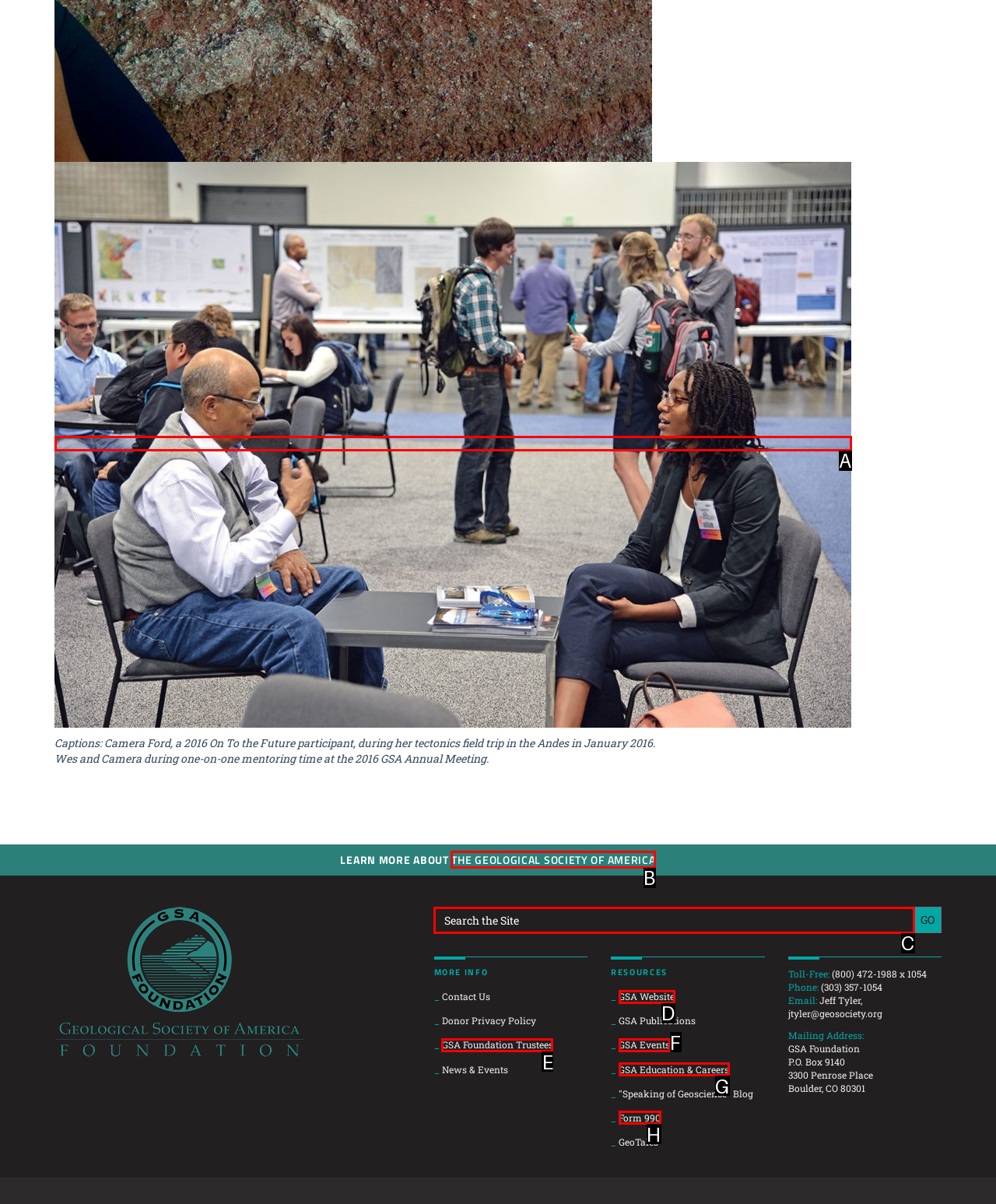Point out the option that needs to be clicked to fulfill the following instruction: Click the link to learn more about the Geological Society of America
Answer with the letter of the appropriate choice from the listed options.

B